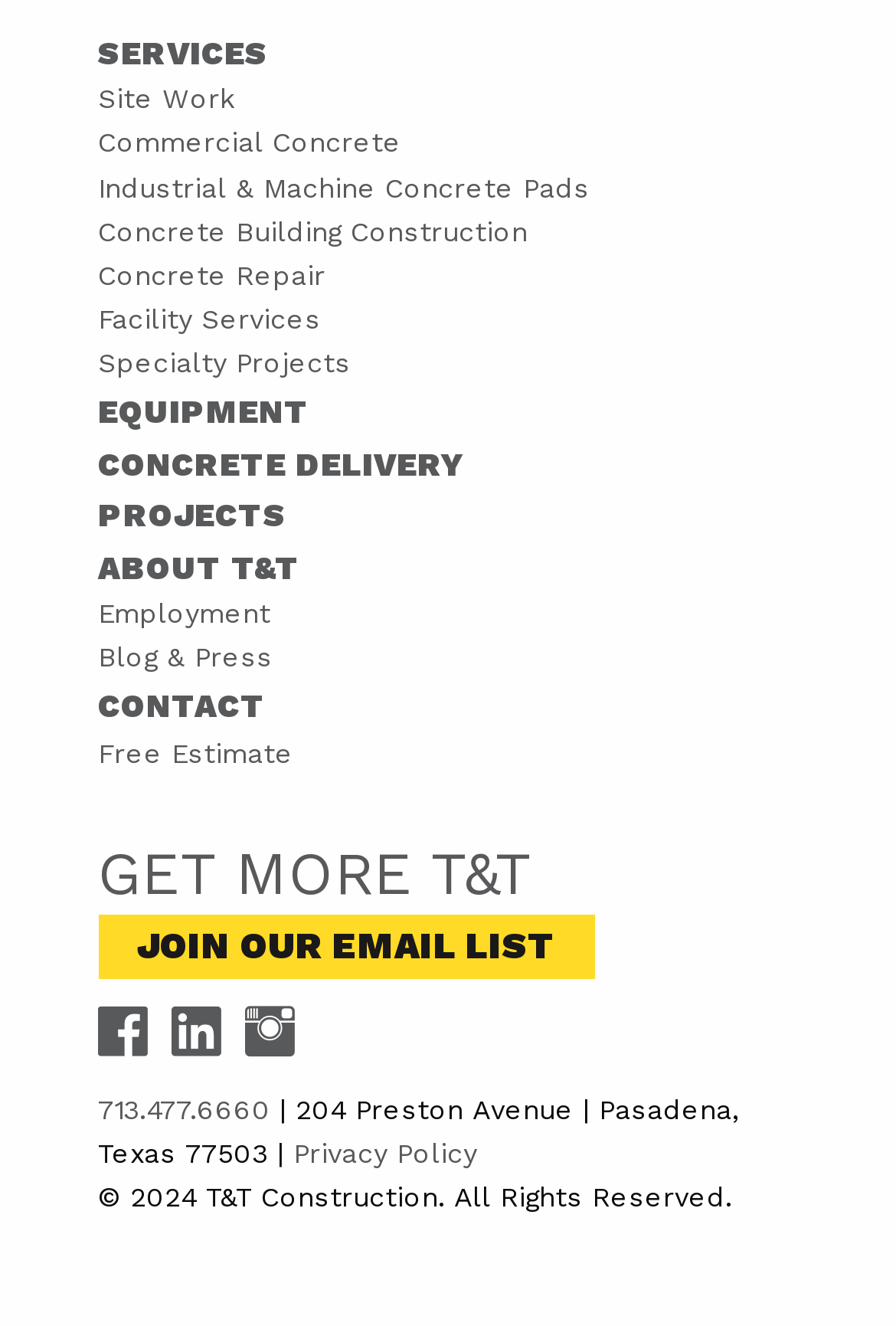Using the information in the image, give a detailed answer to the following question: What is the address of T&T Construction?

The address of T&T Construction is mentioned at the bottom of the webpage, which is 204 Preston Avenue, Pasadena, Texas 77503.